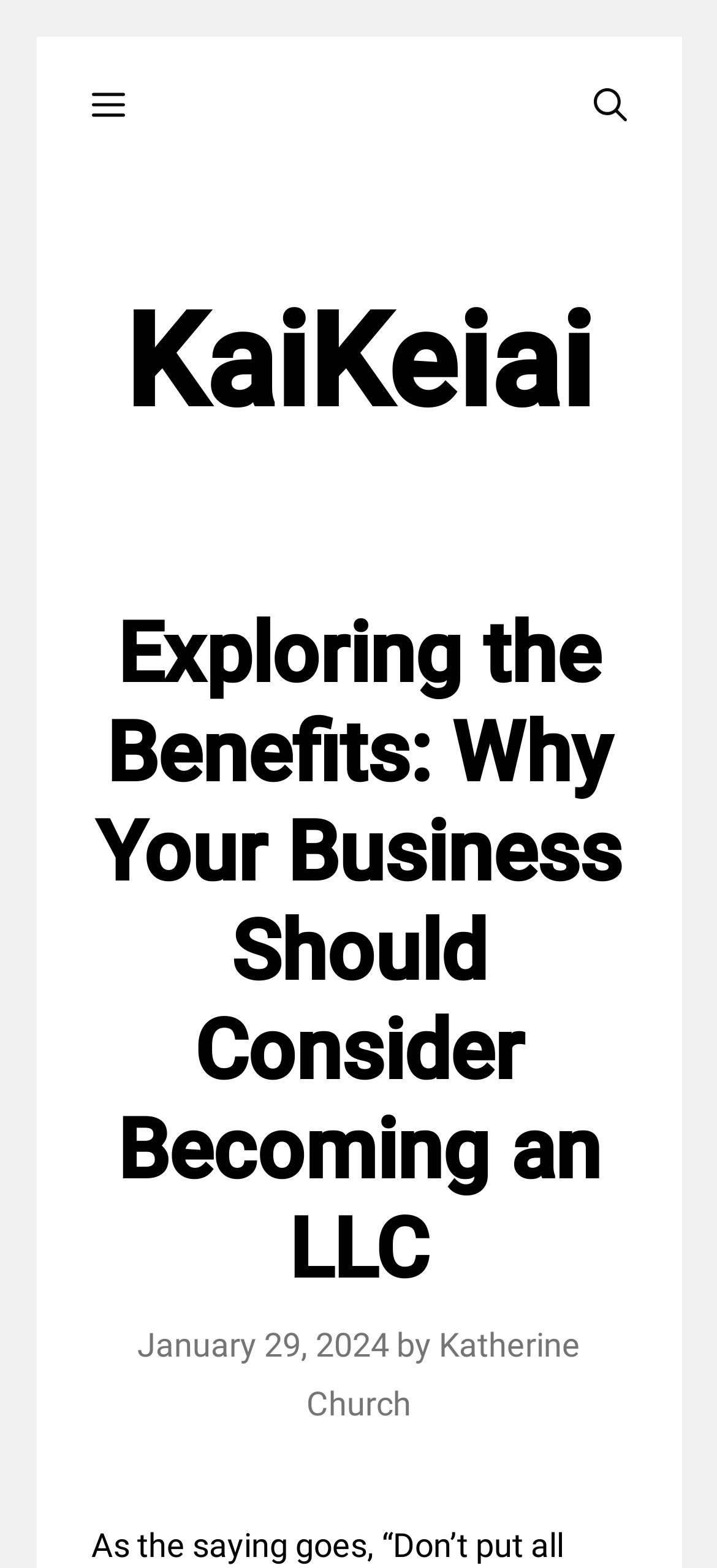Generate the main heading text from the webpage.

Exploring the Benefits: Why Your Business Should Consider Becoming an LLC